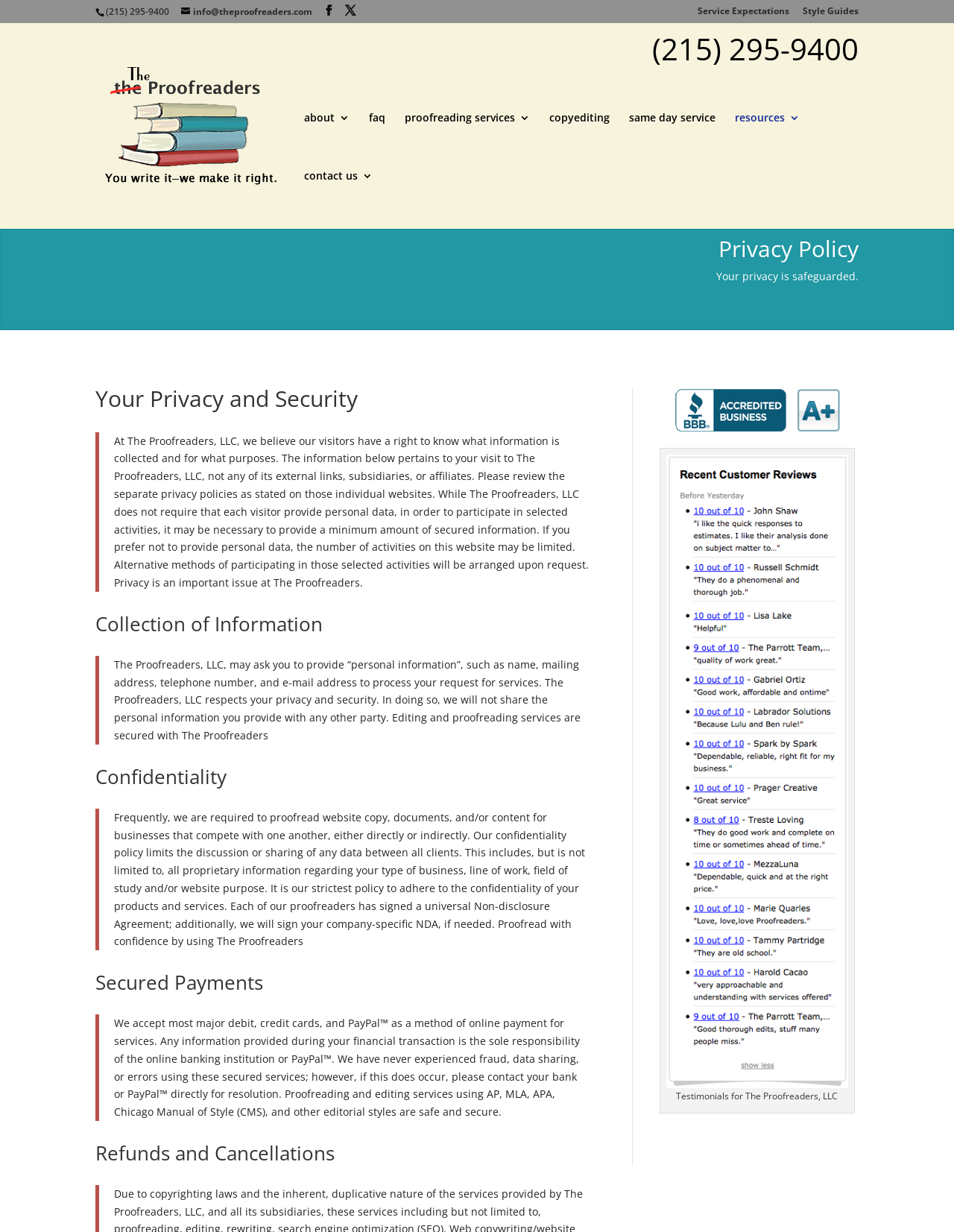Determine the bounding box coordinates of the clickable element to achieve the following action: 'Click the 'contact us' link'. Provide the coordinates as four float values between 0 and 1, formatted as [left, top, right, bottom].

[0.319, 0.139, 0.391, 0.186]